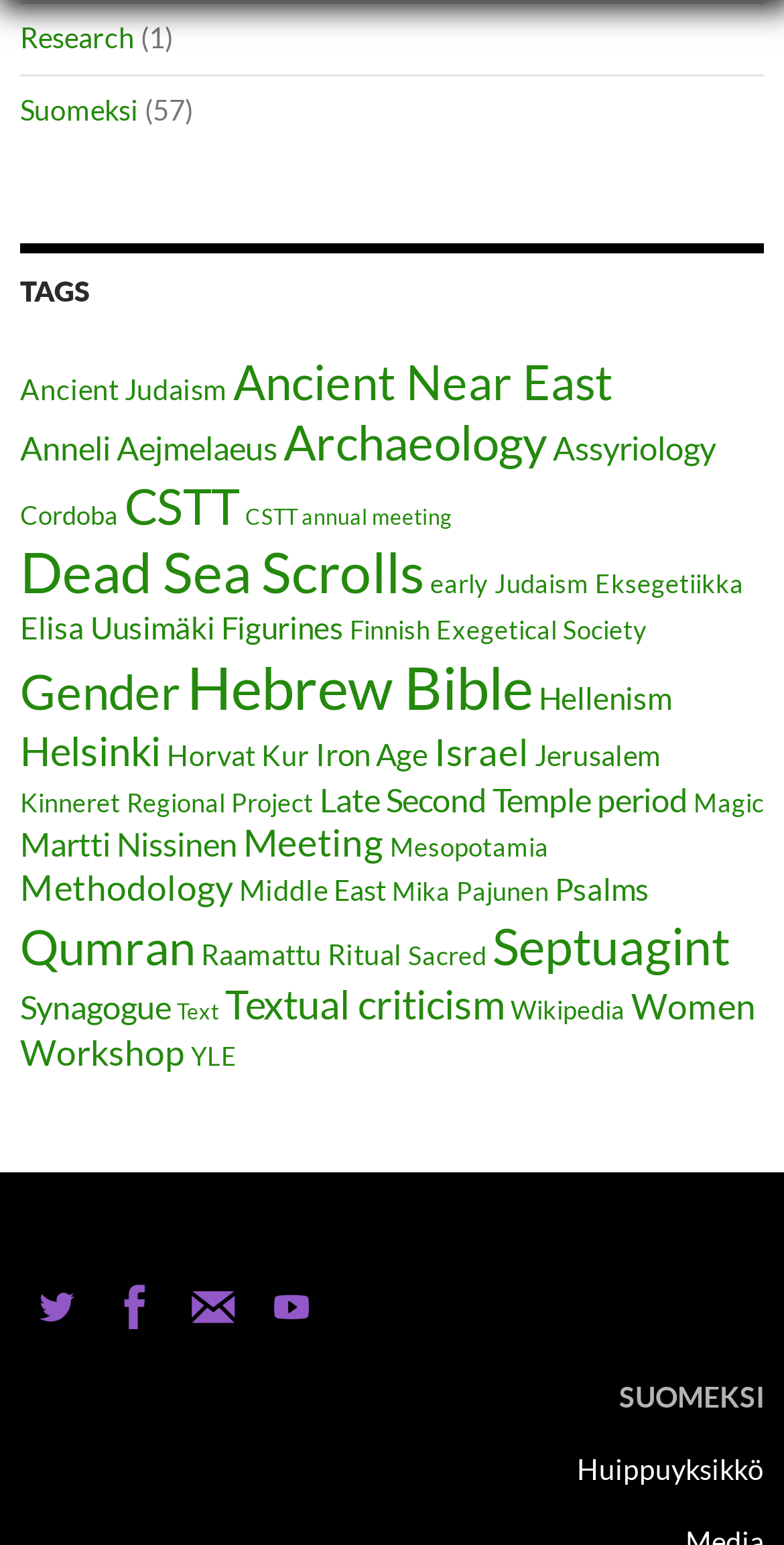Specify the bounding box coordinates of the element's region that should be clicked to achieve the following instruction: "Browse the 'Ancient Judaism' tag". The bounding box coordinates consist of four float numbers between 0 and 1, in the format [left, top, right, bottom].

[0.026, 0.24, 0.29, 0.263]